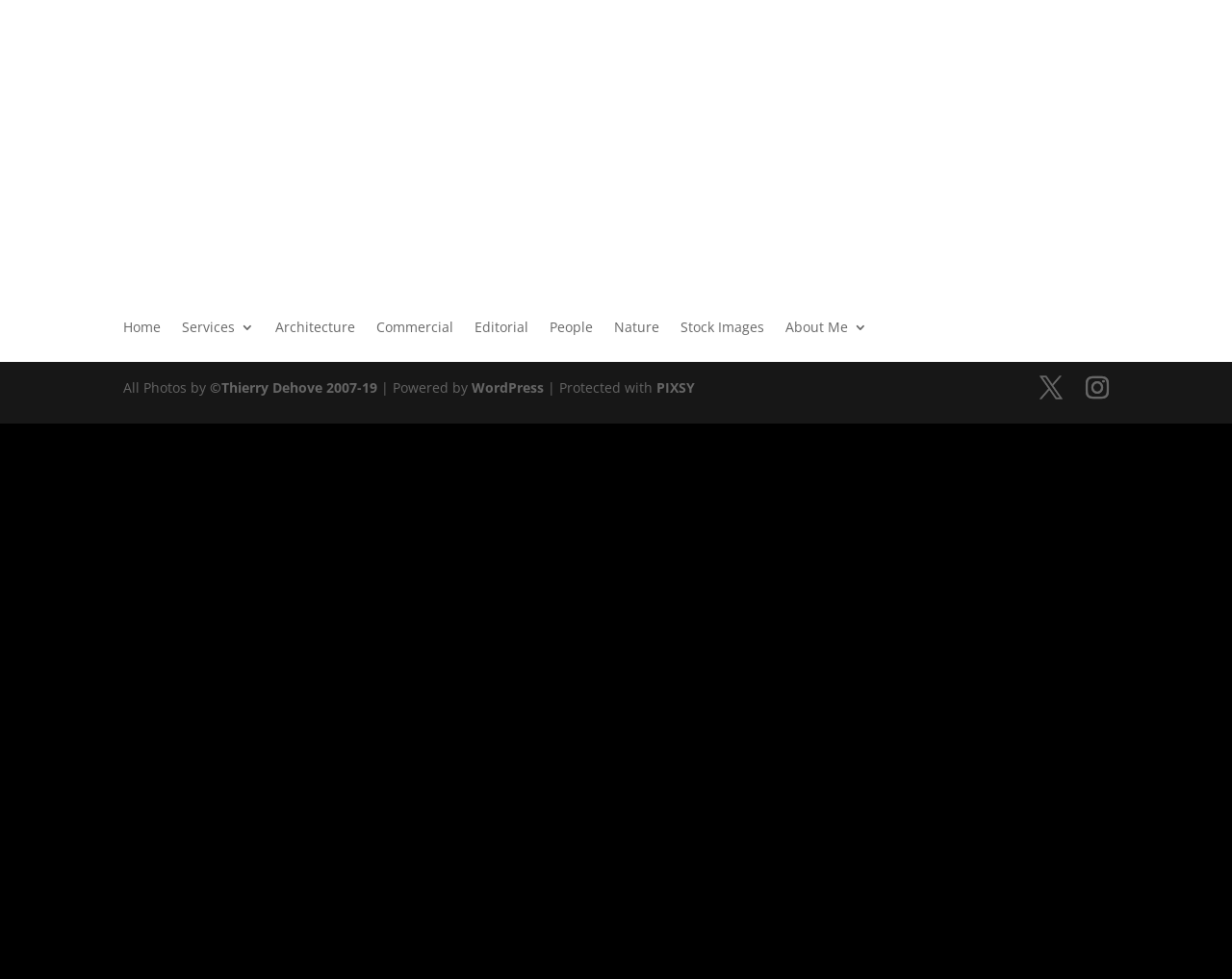Answer the question using only a single word or phrase: 
What is the purpose of the website?

Showcase photography